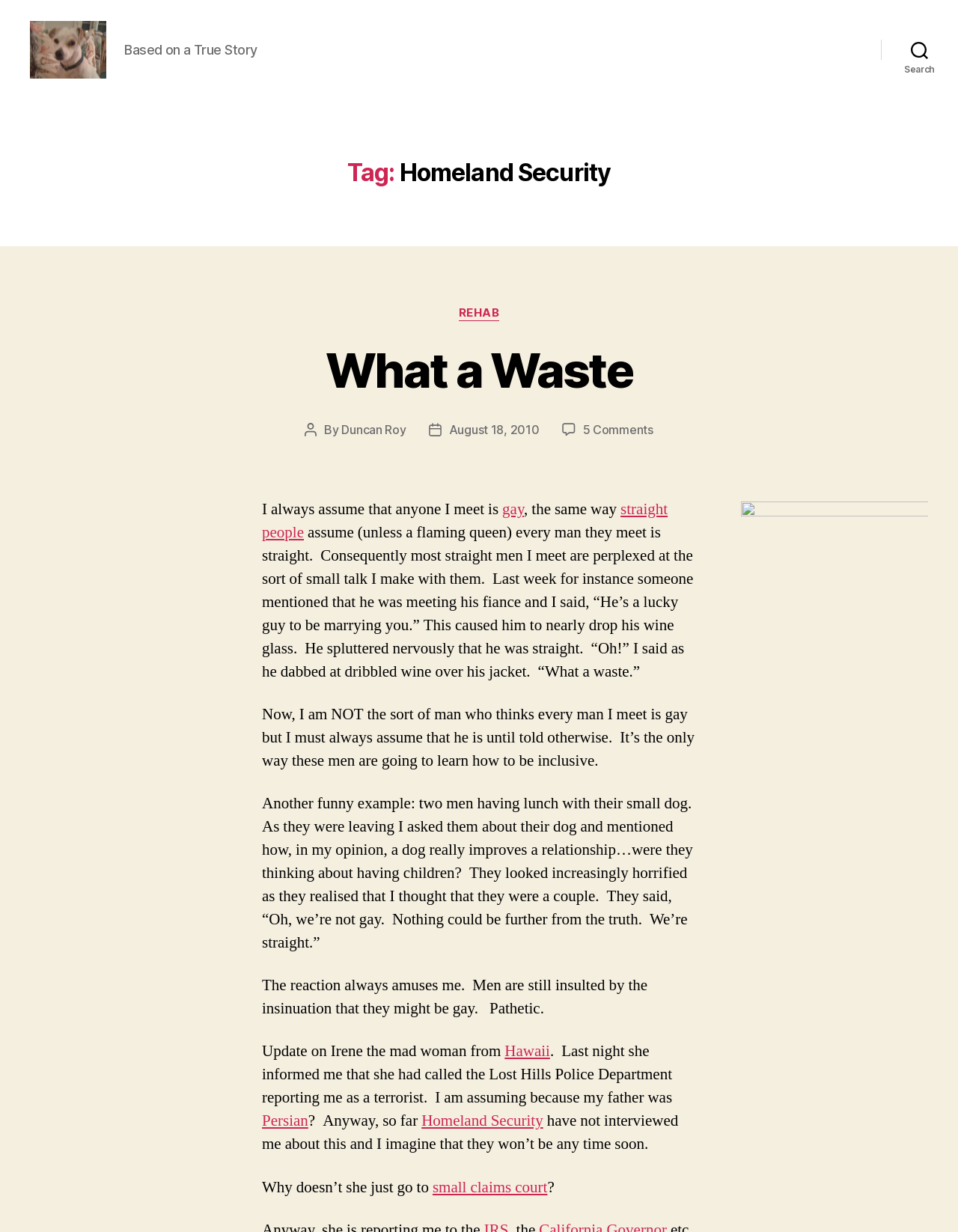Given the content of the image, can you provide a detailed answer to the question?
What is the title of the blog?

The title of the blog can be found at the top of the webpage, where it says 'Duncan Roy's Blog' in a link format.